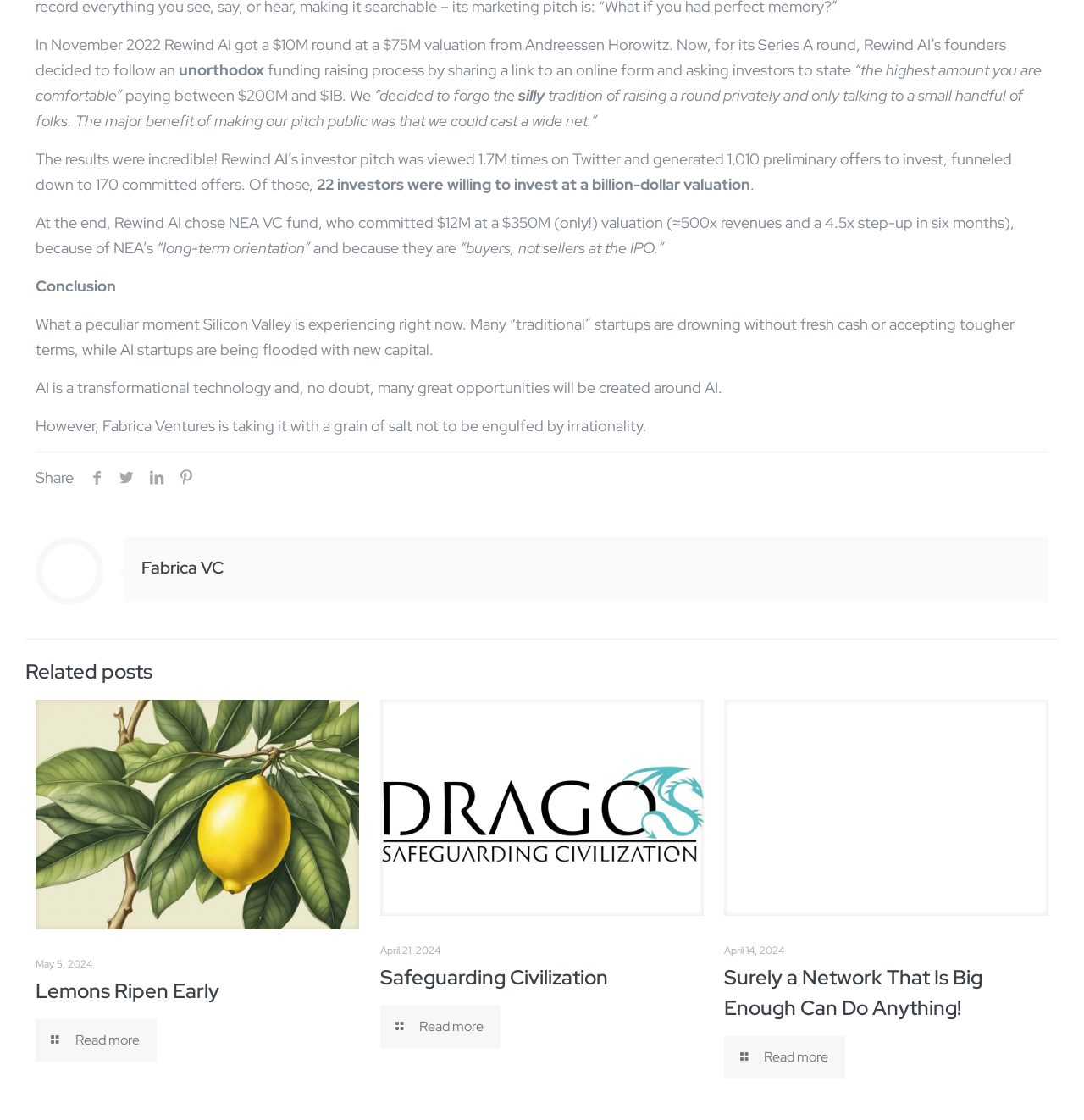Identify the bounding box coordinates for the UI element described as: ".path{fill:none;stroke:#333;stroke-miterlimit:10;stroke-width:1.5px;}".

[0.818, 0.818, 0.967, 0.863]